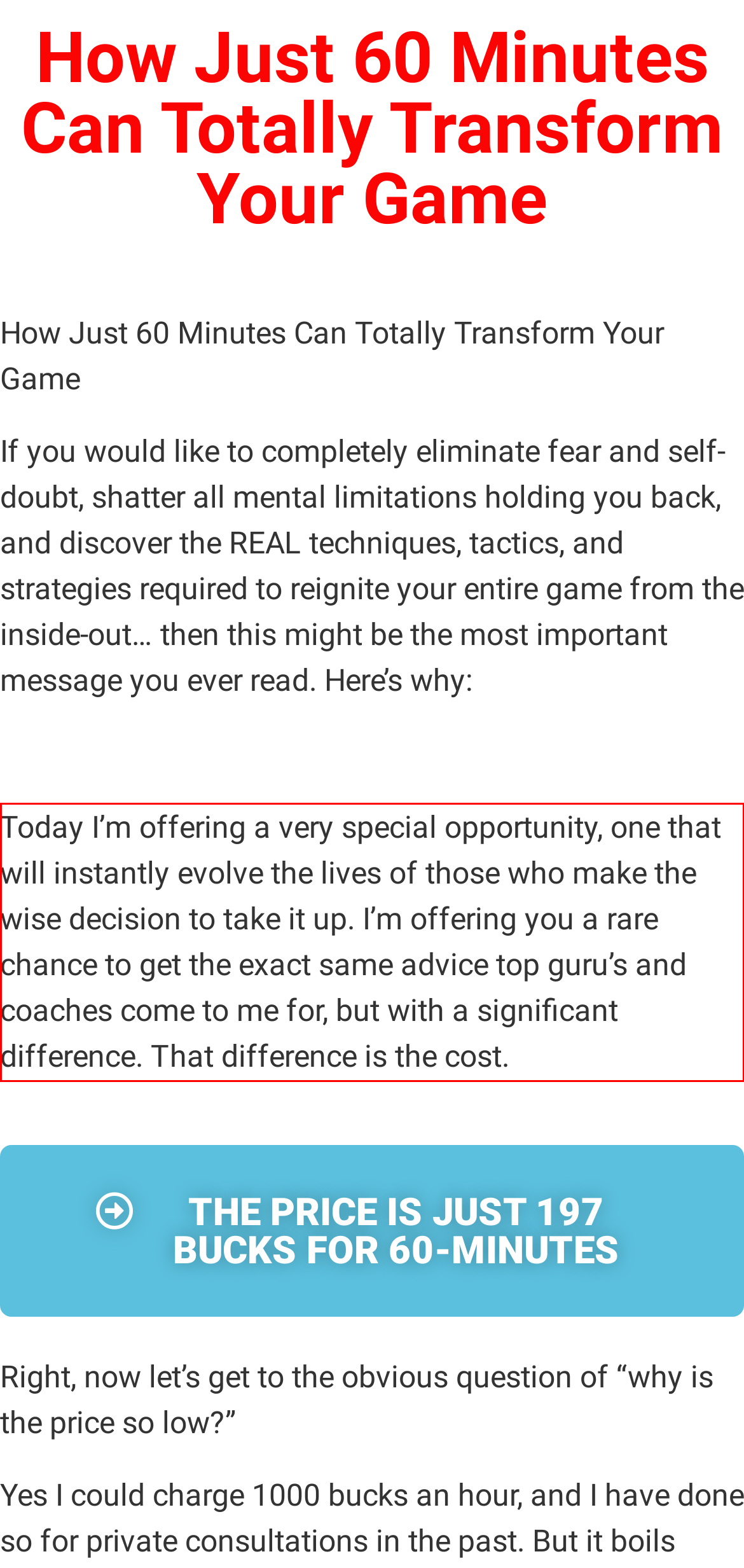With the provided screenshot of a webpage, locate the red bounding box and perform OCR to extract the text content inside it.

Today I’m offering a very special opportunity, one that will instantly evolve the lives of those who make the wise decision to take it up. I’m offering you a rare chance to get the exact same advice top guru’s and coaches come to me for, but with a significant difference. That difference is the cost.